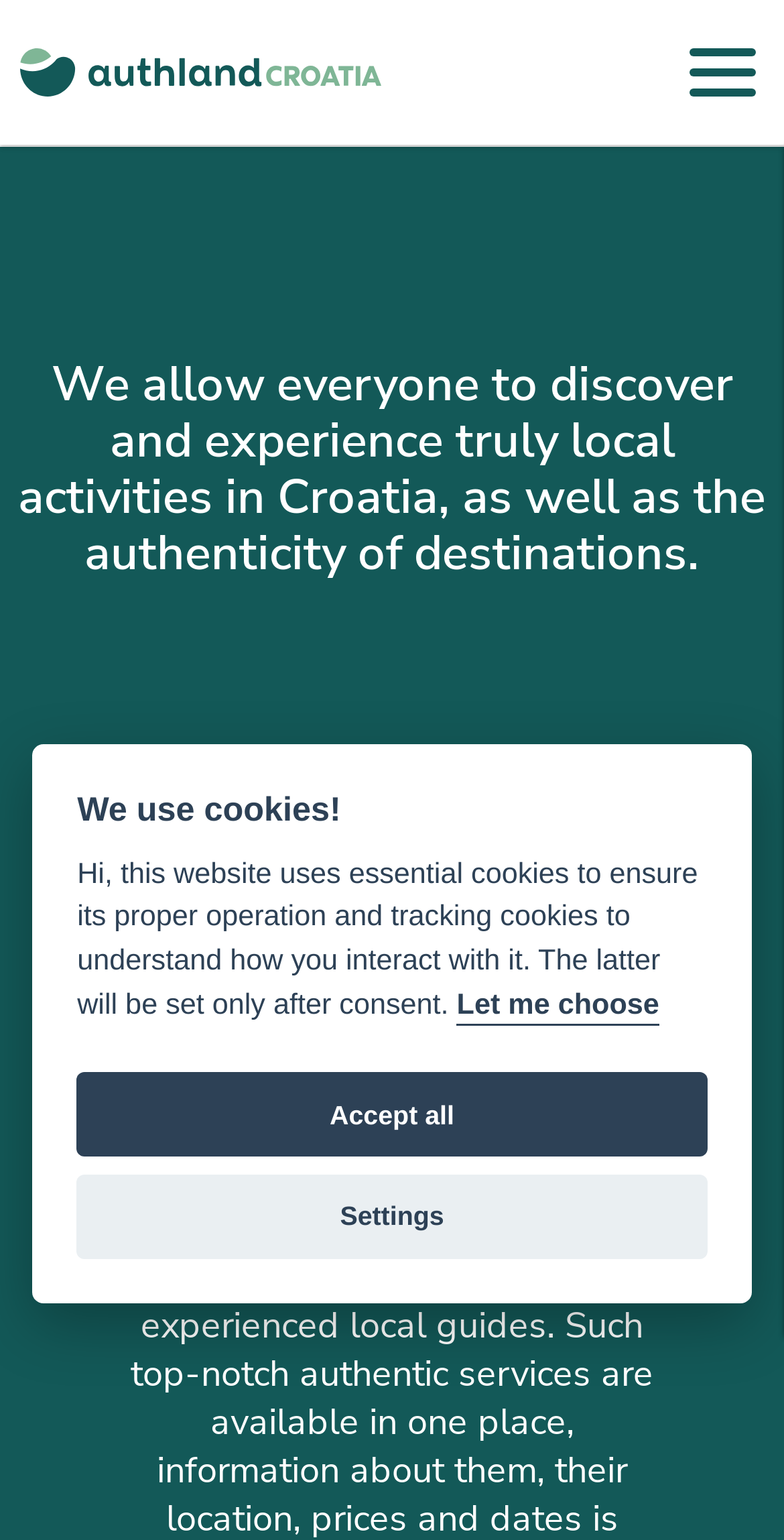Find the bounding box coordinates for the HTML element described as: "Let me choose". The coordinates should consist of four float values between 0 and 1, i.e., [left, top, right, bottom].

[0.582, 0.642, 0.841, 0.666]